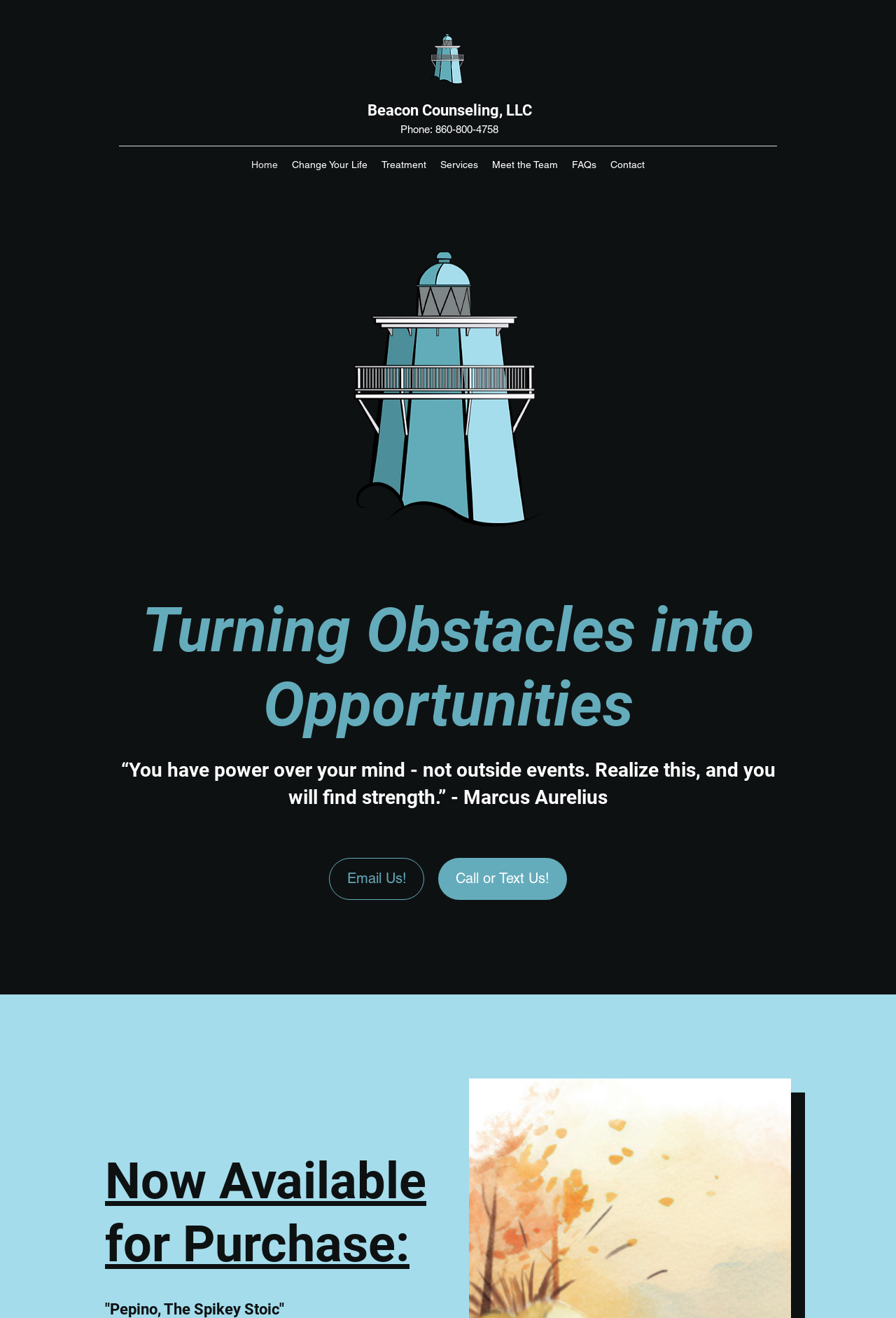Locate the bounding box coordinates of the area where you should click to accomplish the instruction: "View 'Meet the Team' page".

[0.541, 0.117, 0.63, 0.133]